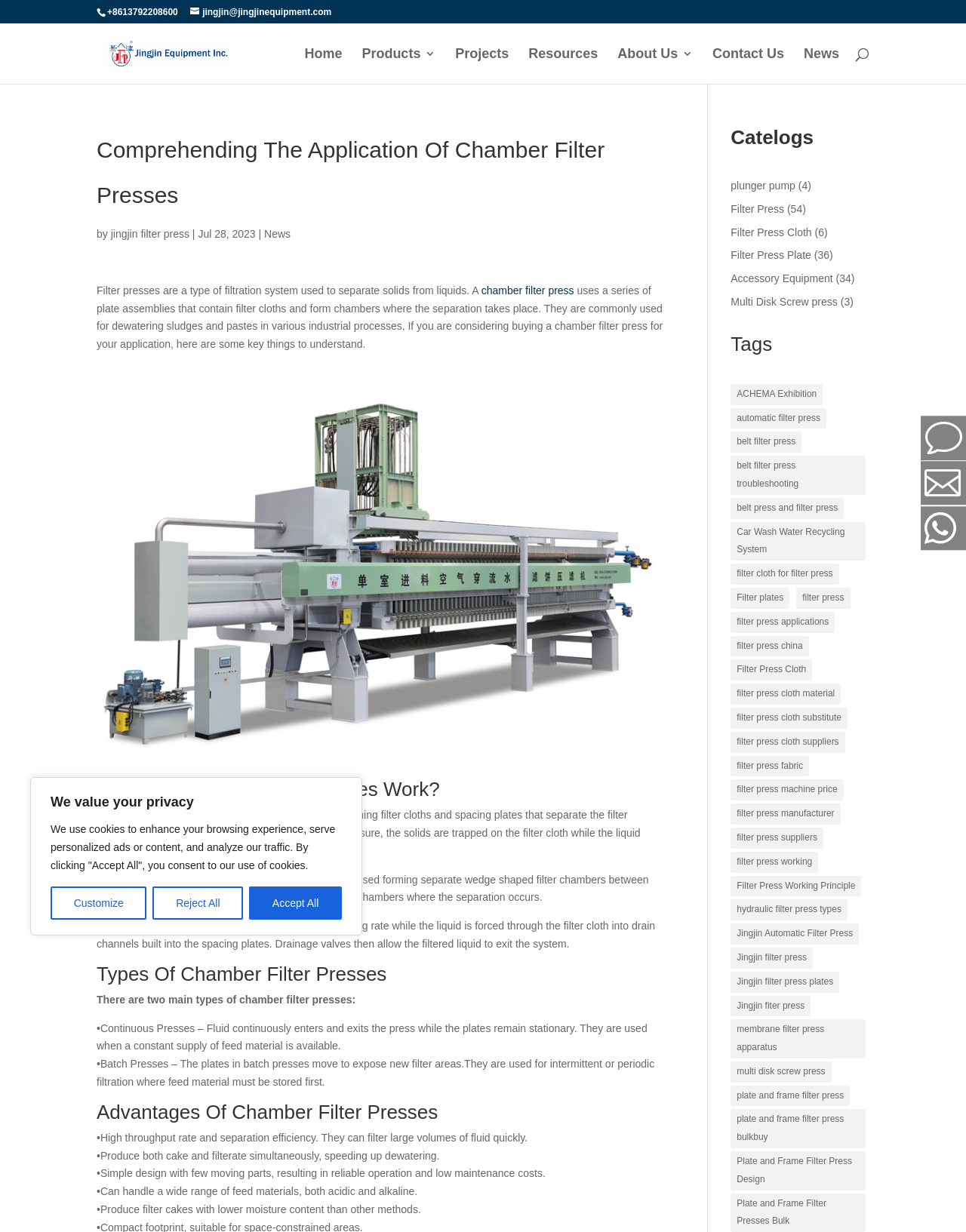What is the phone number at the top of the webpage?
Please provide a comprehensive answer based on the contents of the image.

I found the phone number at the top of the webpage by looking at the StaticText element with the bounding box coordinates [0.111, 0.006, 0.184, 0.014]. The text content of this element is '+8613792208600', which is the phone number.